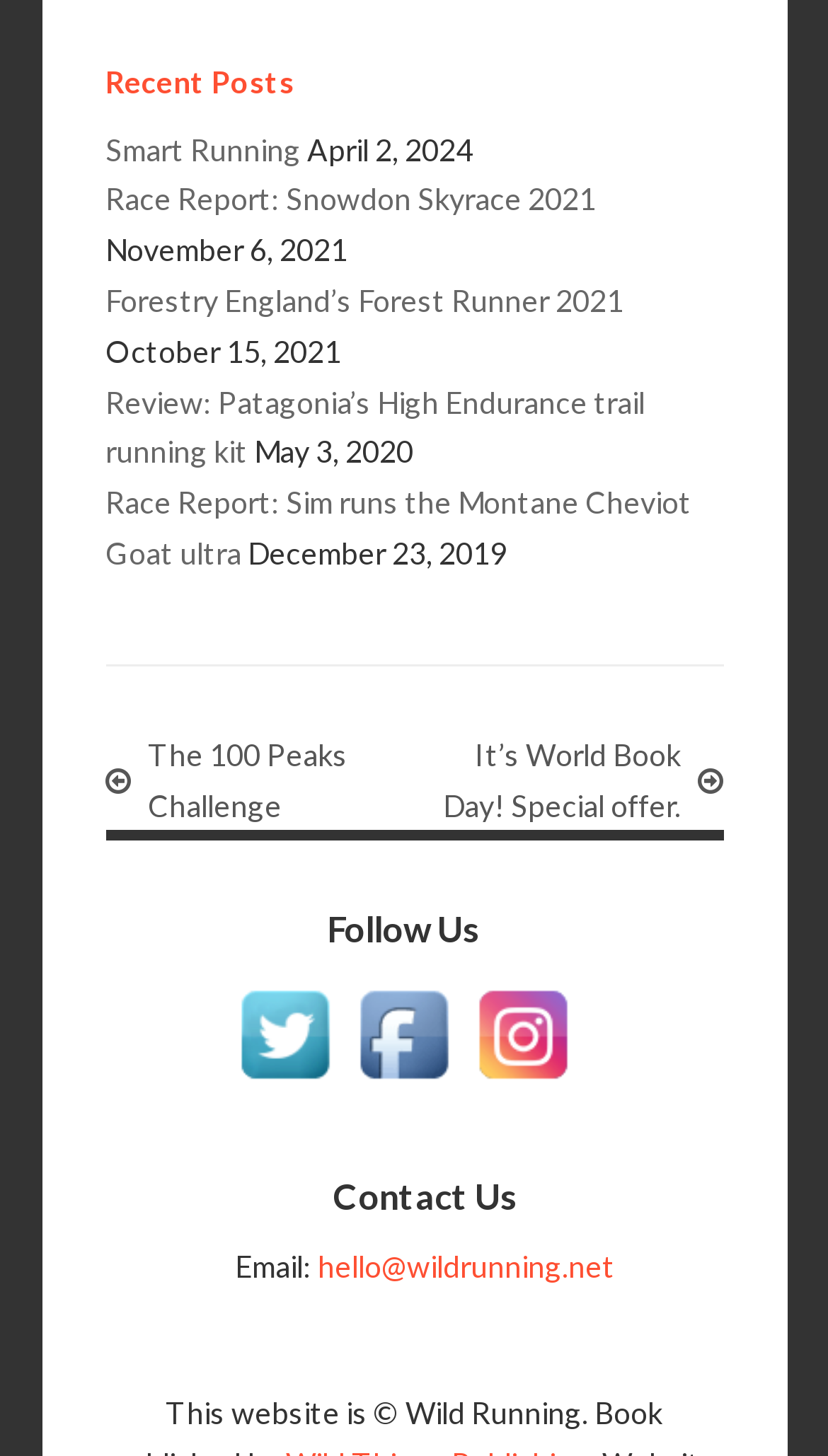Identify the coordinates of the bounding box for the element that must be clicked to accomplish the instruction: "Visit the '100 Peaks Challenge' page".

[0.178, 0.501, 0.493, 0.57]